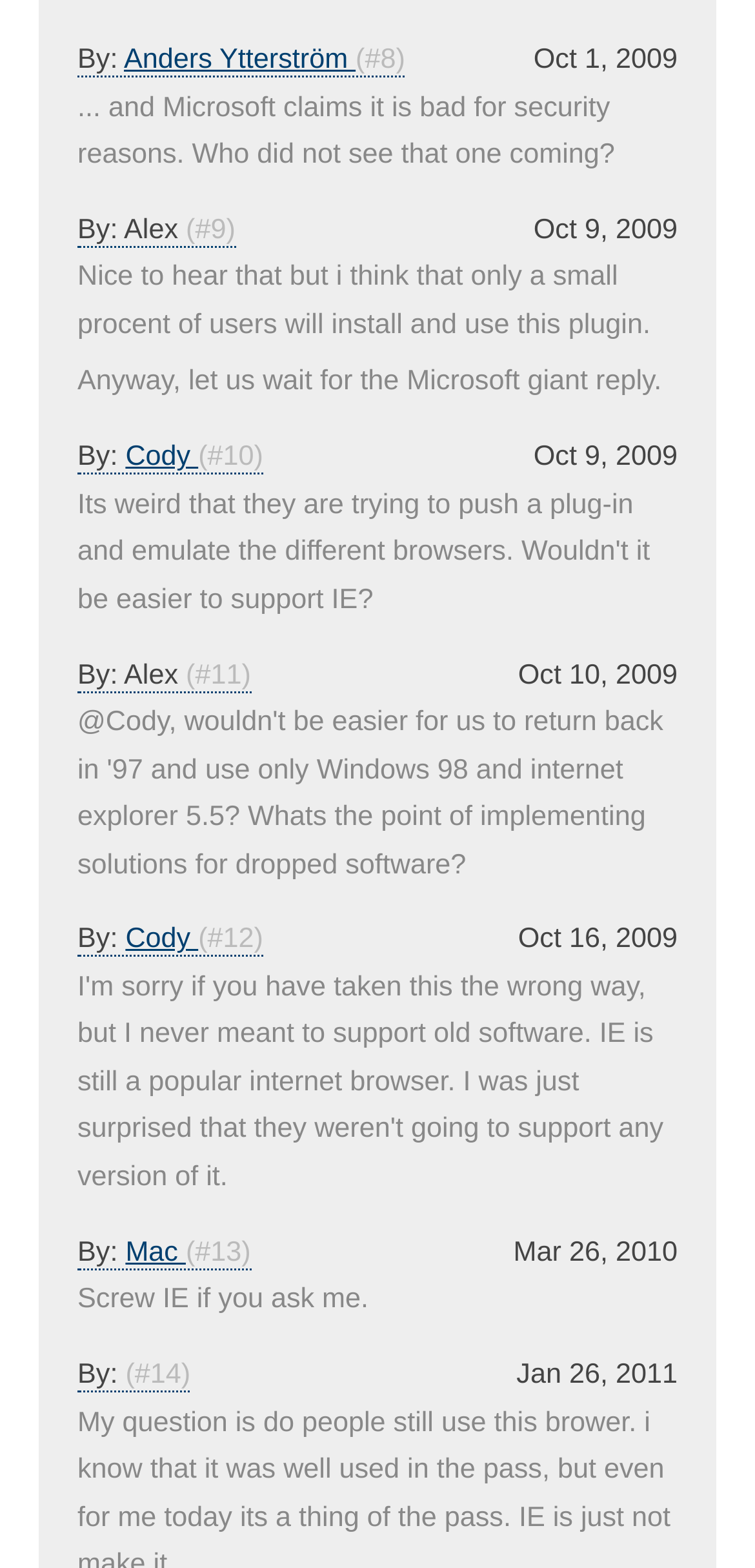Locate the bounding box coordinates of the element that should be clicked to execute the following instruction: "View privacy policy".

None